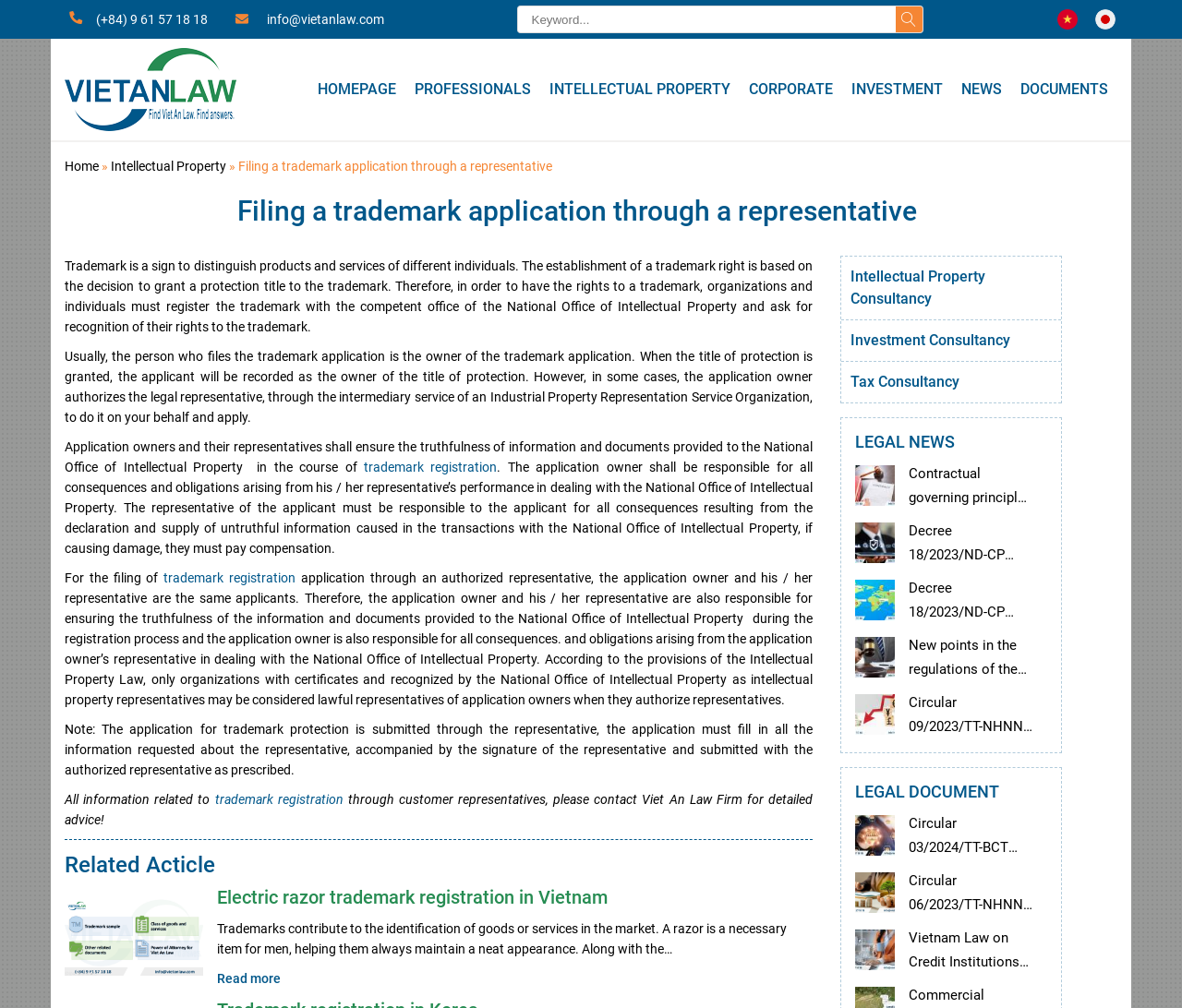What is the name of the related article mentioned on the webpage?
Give a one-word or short phrase answer based on the image.

Electric razor trademark registration in Vietnam